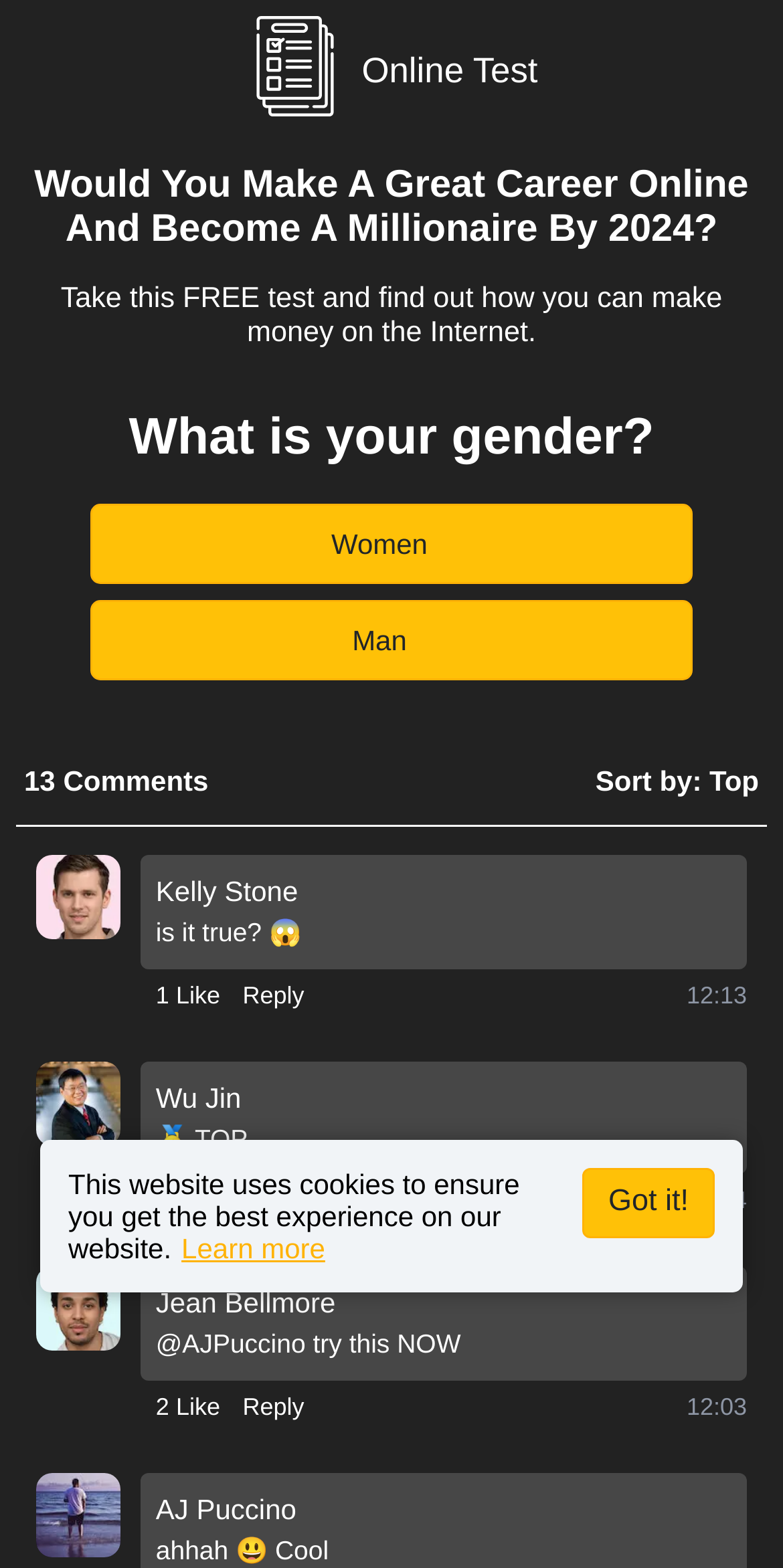From the webpage screenshot, identify the region described by Reply. Provide the bounding box coordinates as (top-left x, top-left y, bottom-right x, bottom-right y), with each value being a floating point number between 0 and 1.

[0.284, 0.754, 0.363, 0.777]